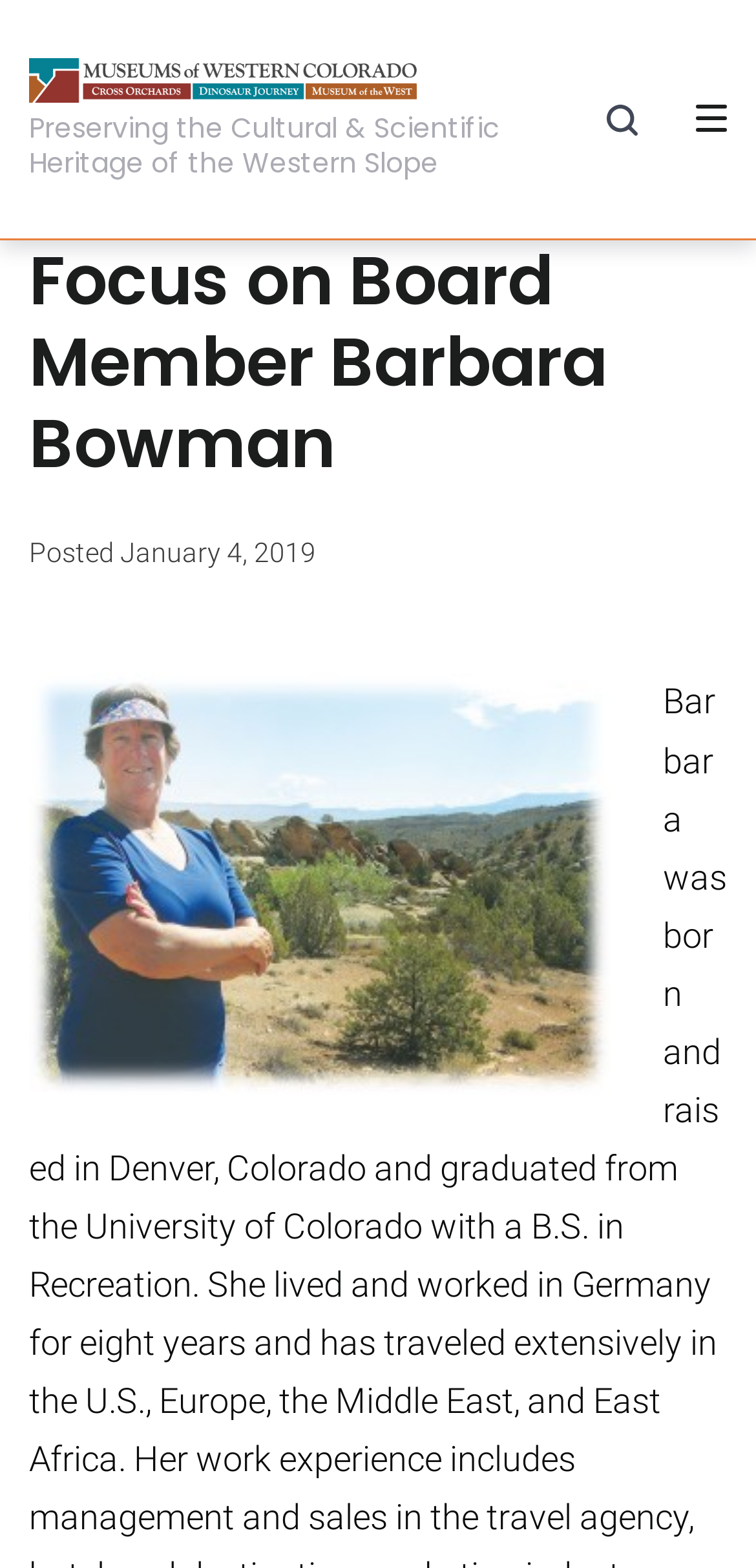Identify the bounding box of the UI element described as follows: "January 4, 2019". Provide the coordinates as four float numbers in the range of 0 to 1 [left, top, right, bottom].

[0.159, 0.343, 0.418, 0.362]